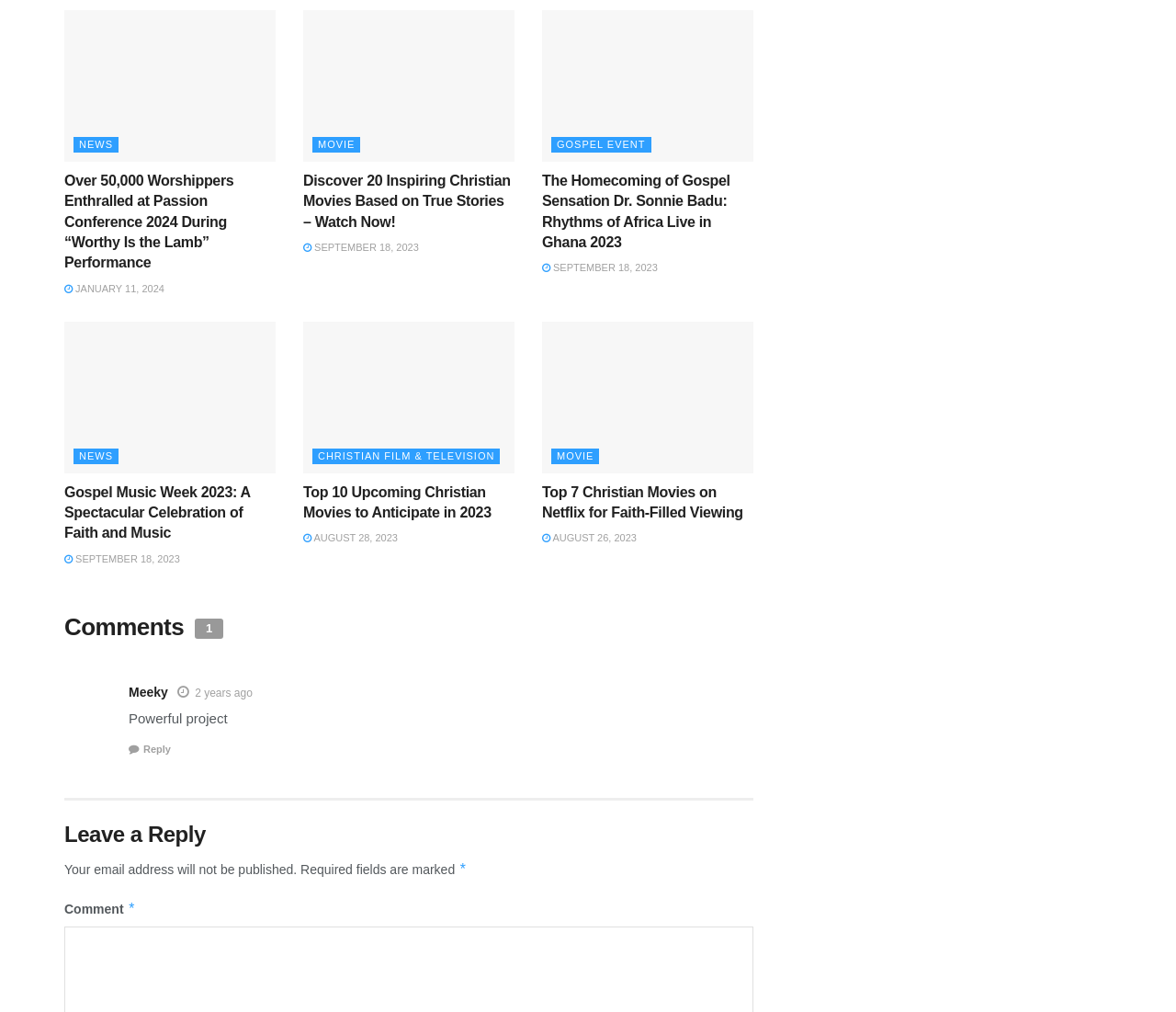Identify the bounding box coordinates of the element that should be clicked to fulfill this task: "Click on Reply to Meeky". The coordinates should be provided as four float numbers between 0 and 1, i.e., [left, top, right, bottom].

[0.109, 0.735, 0.145, 0.746]